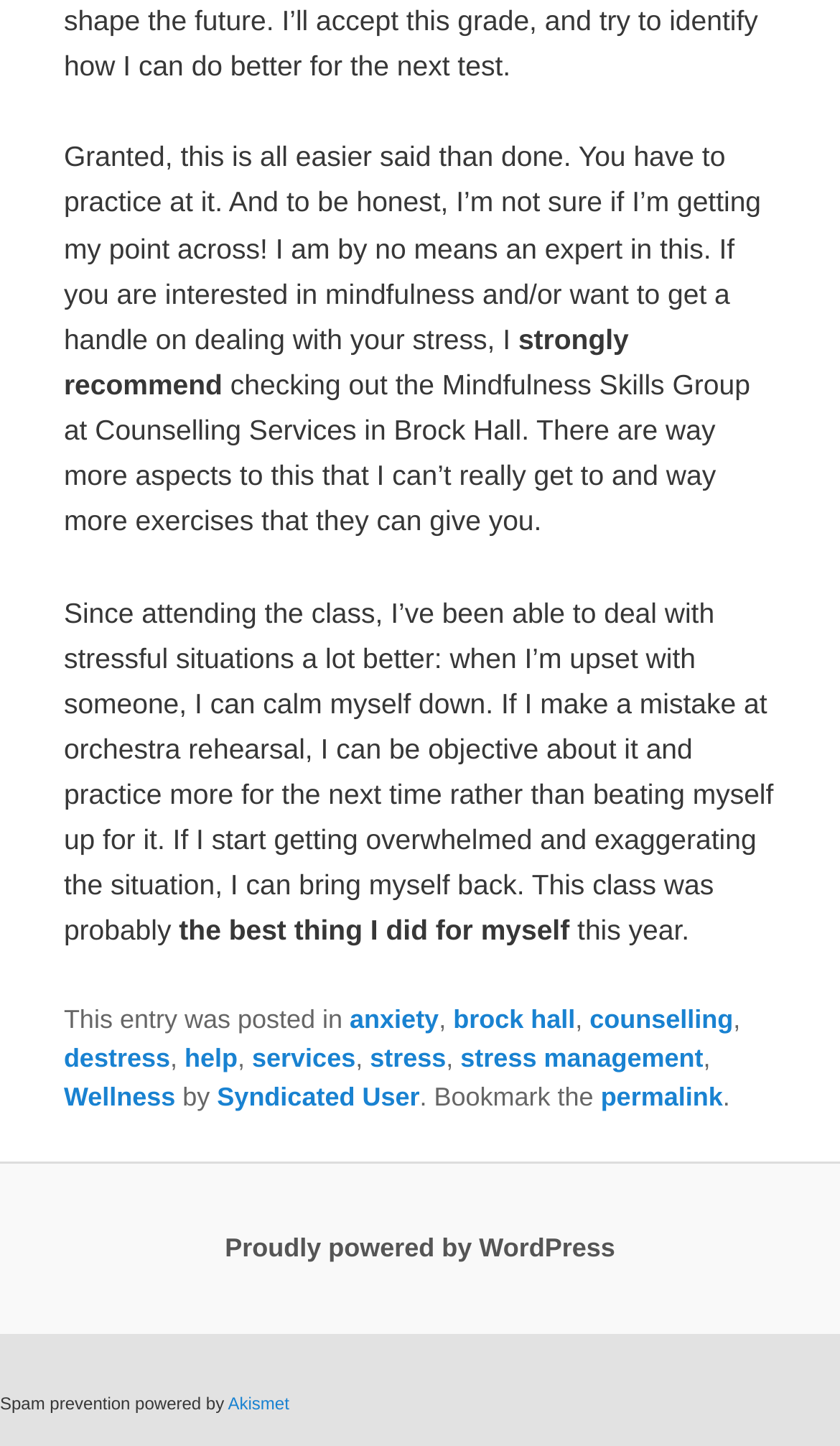Please indicate the bounding box coordinates of the element's region to be clicked to achieve the instruction: "Read more about stress management". Provide the coordinates as four float numbers between 0 and 1, i.e., [left, top, right, bottom].

[0.548, 0.721, 0.837, 0.742]